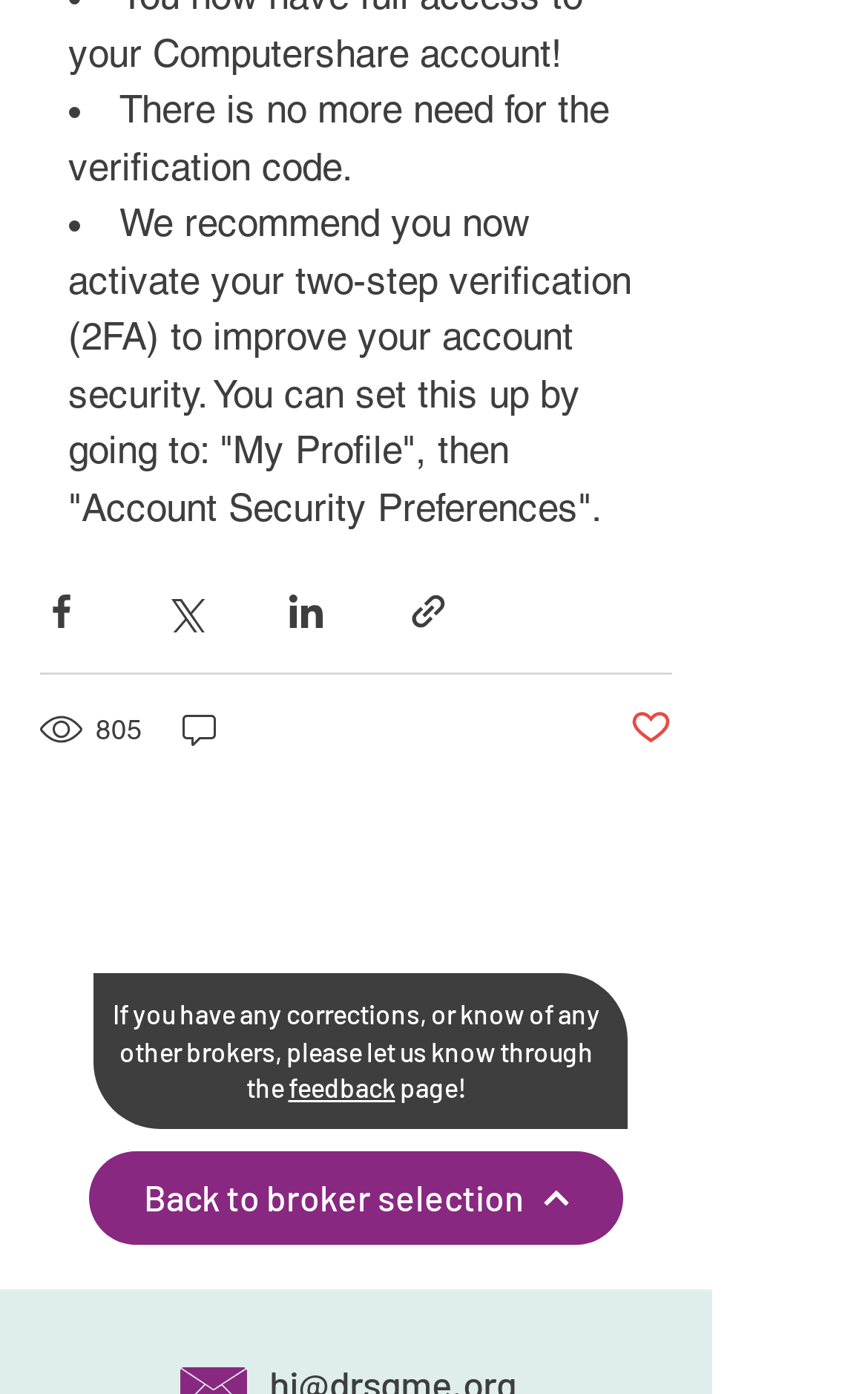Locate the bounding box coordinates of the element you need to click to accomplish the task described by this instruction: "Go to the feedback page".

[0.332, 0.769, 0.455, 0.791]